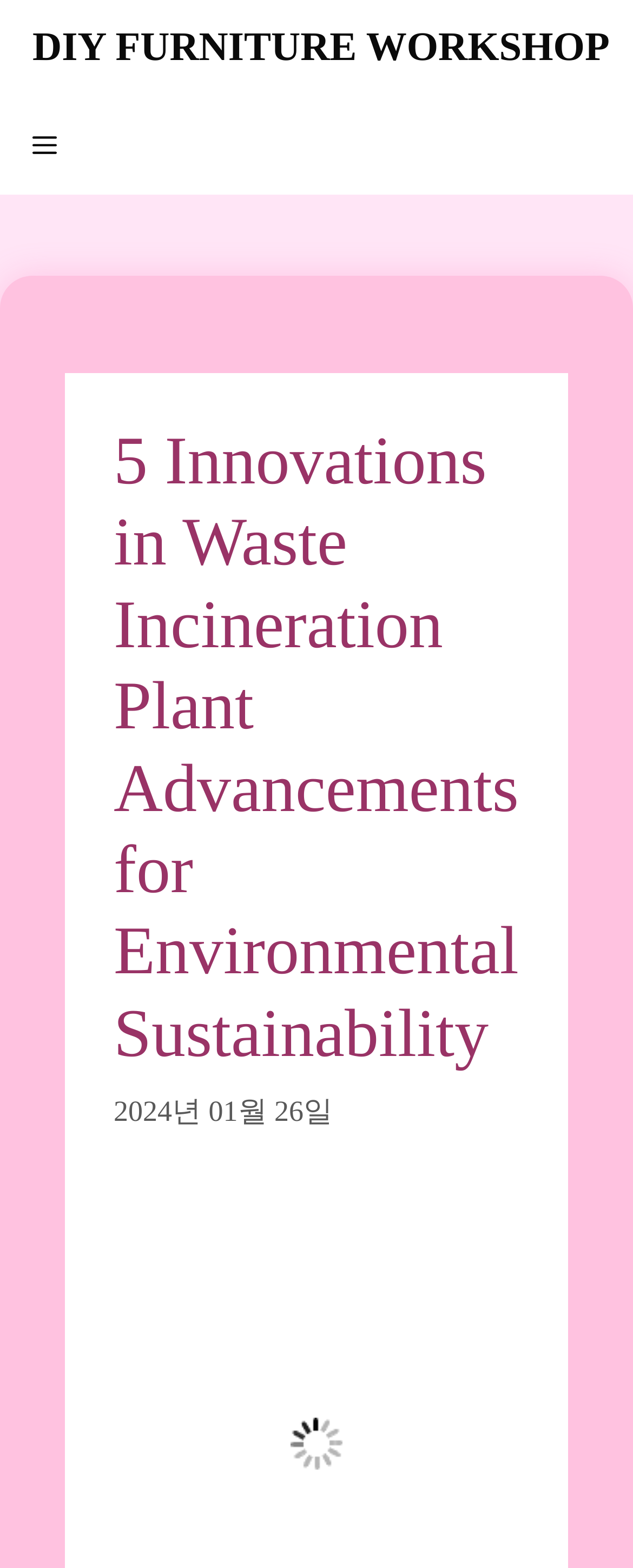Is the menu button expanded? Using the information from the screenshot, answer with a single word or phrase.

False